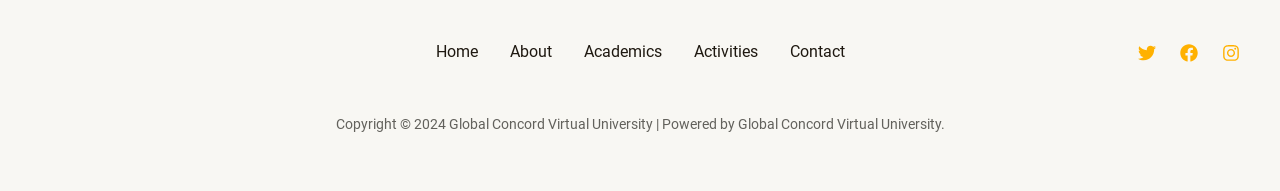Locate the coordinates of the bounding box for the clickable region that fulfills this instruction: "visit about page".

[0.386, 0.193, 0.443, 0.348]